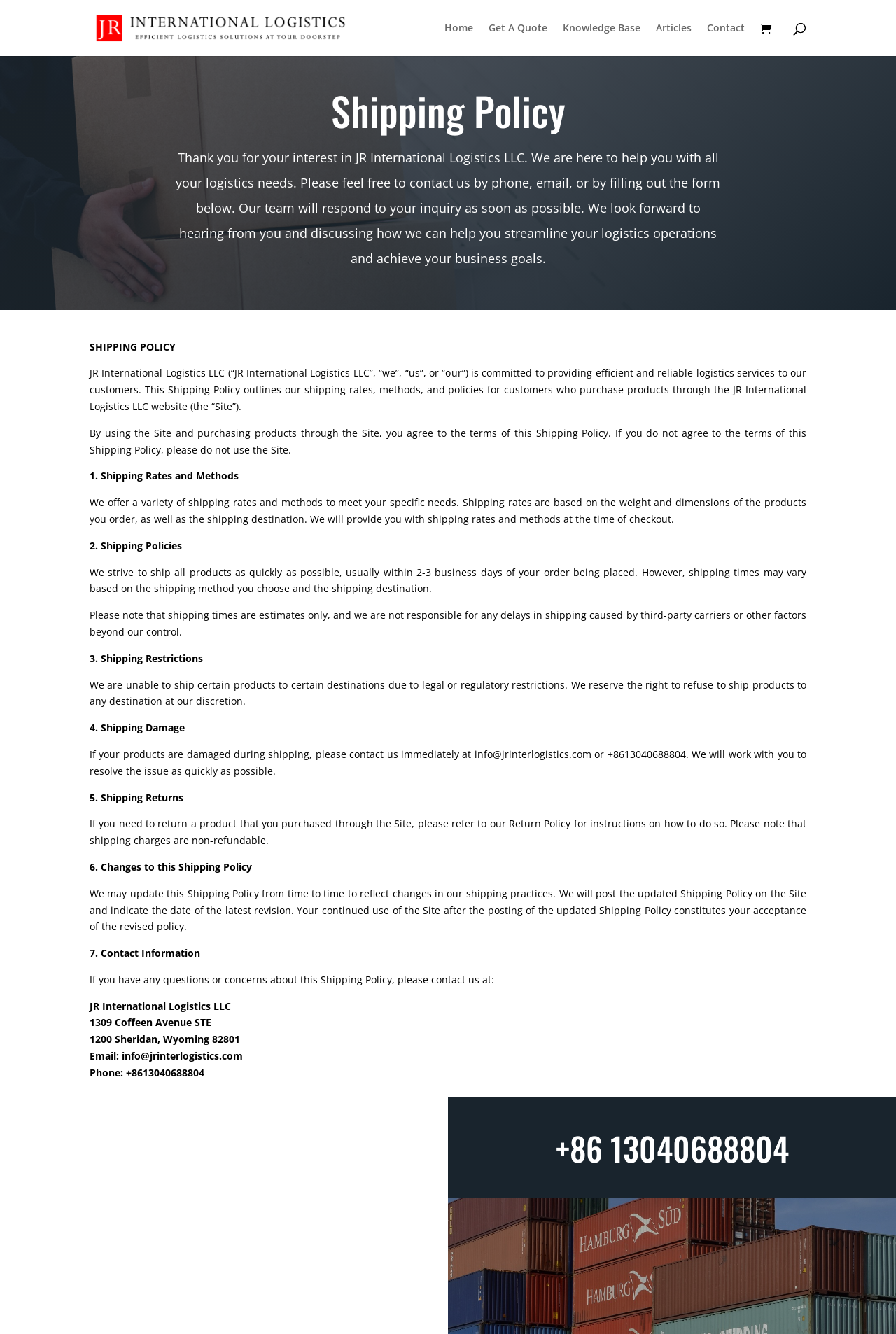What is the estimated shipping time?
Answer with a single word or phrase, using the screenshot for reference.

2-3 business days